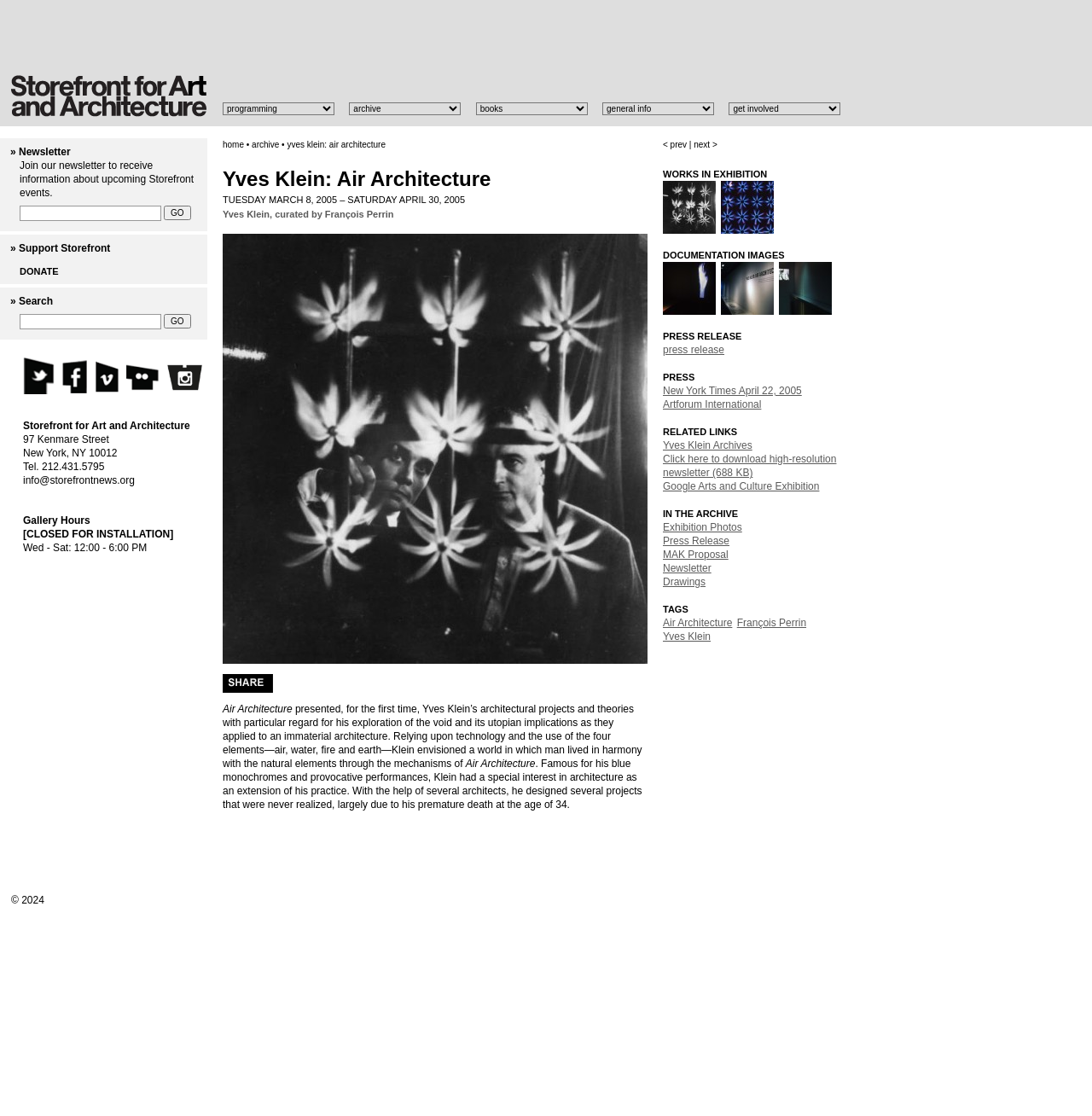Give a full account of the webpage's elements and their arrangement.

The webpage is an archive page for an art exhibition titled "Yves Klein: Air Architecture" at the Storefront for Art and Architecture. At the top of the page, there are several comboboxes and a link to the newsletter. Below that, there is a section to join the newsletter, followed by links to support Storefront and search the website.

On the left side of the page, there is a heading with the title of the exhibition, followed by the dates of the exhibition and the curator's name. Below that, there is a brief description of the exhibition, which explores Yves Klein's architectural projects and theories.

The main content of the page is divided into several sections, including "WORKS IN EXHIBITION", "DOCUMENTATION IMAGES", "PRESS RELEASE", "PRESS", "RELATED LINKS", "IN THE ARCHIVE", and "TAGS". Each section contains links to related content, such as images, press releases, and articles.

At the bottom of the page, there is a copyright notice and a link to the website's home page. There are also social media links to follow Storefront on Twitter, Facebook, Vimeo, Flickr, and Instagram.

Throughout the page, there are several headings and subheadings that organize the content and provide a clear structure to the page. The layout is clean and easy to navigate, with a focus on providing access to information about the exhibition and related content.